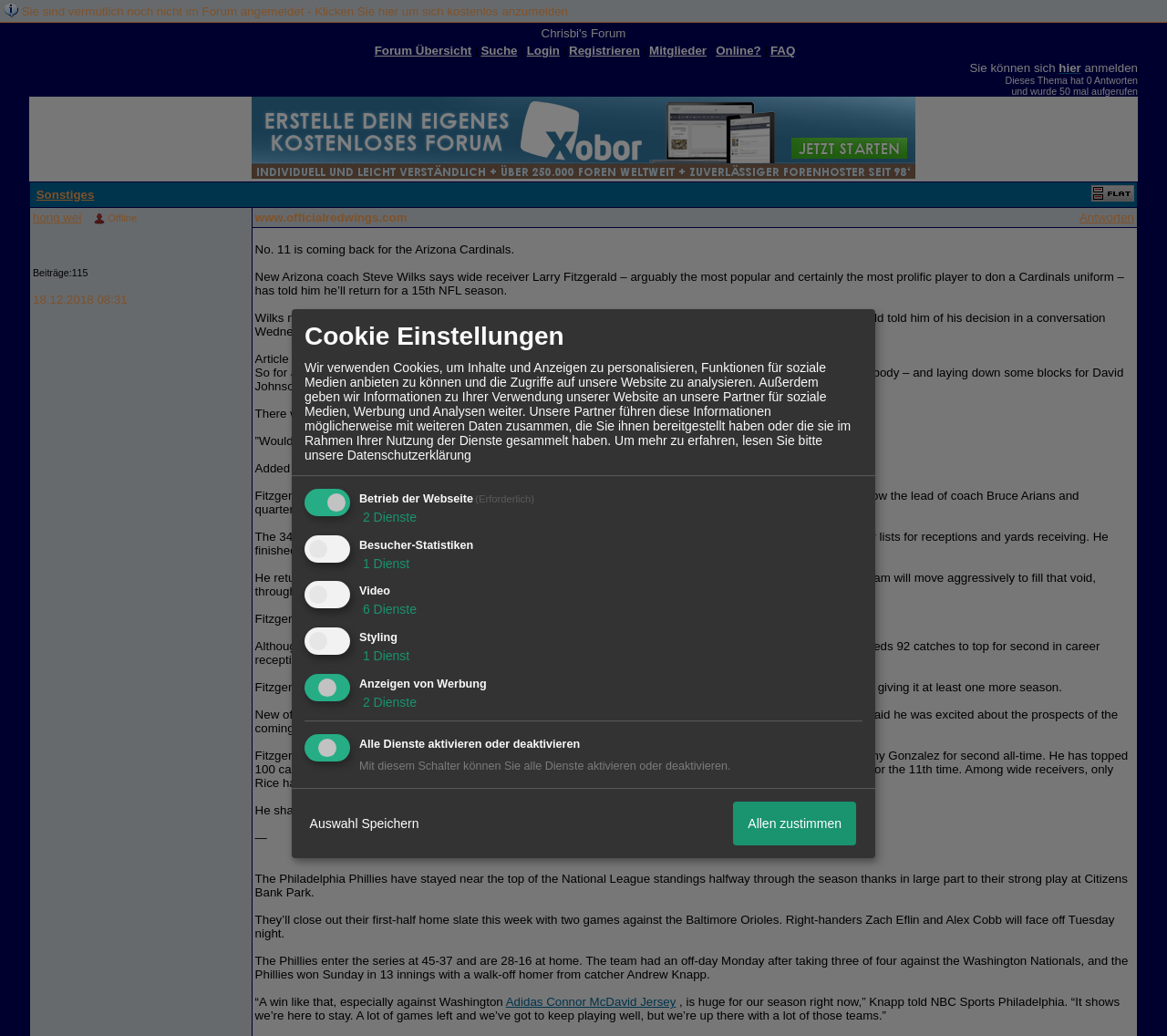Explain in detail what you observe on this webpage.

This webpage appears to be a forum or discussion board, with various sections and elements. At the top, there is a table with a cell containing an image and a link to register or log in. Next to it, there is another cell with a table containing links to different sections of the forum, such as "Forum Overview", "Search", "Login", "Register", "Members", "Online?", and "FAQ".

Below this, there is a section with a table containing information about a specific topic or thread. The topic title is not explicitly stated, but there is a link to "Create your own forum with Xobor" and an image associated with it. 

On the left side, there is a table with a cell containing a link to "Sonstiges" (which means "Miscellaneous" in German) and another cell with a link to an empty page. 

On the right side, there is a table with information about a user, "hong wei", including their status as "Offline", the number of posts they have made (115), and the date and time of their last post.

The main content of the webpage is an article about Larry Fitzgerald, a wide receiver for the Arizona Cardinals, who has decided to return for another season. The article includes quotes from Fitzgerald's coach, Steve Wilks, and teammates, Patrick Peterson and Tyrann Mathieu. It also mentions Fitzgerald's achievements and statistics in the NFL. The article is divided into several paragraphs, with links to other articles or websites, such as Adidas jerseys, scattered throughout.